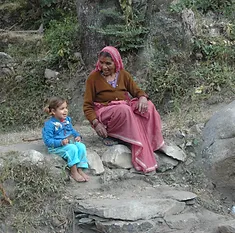What is the relationship between the elderly woman and the young girl?
Examine the webpage screenshot and provide an in-depth answer to the question.

The caption symbolizes the connection between generations through the young girl gazing curiously at the elderly woman, suggesting a moment of bonding and storytelling in the serene Himalayan landscape.